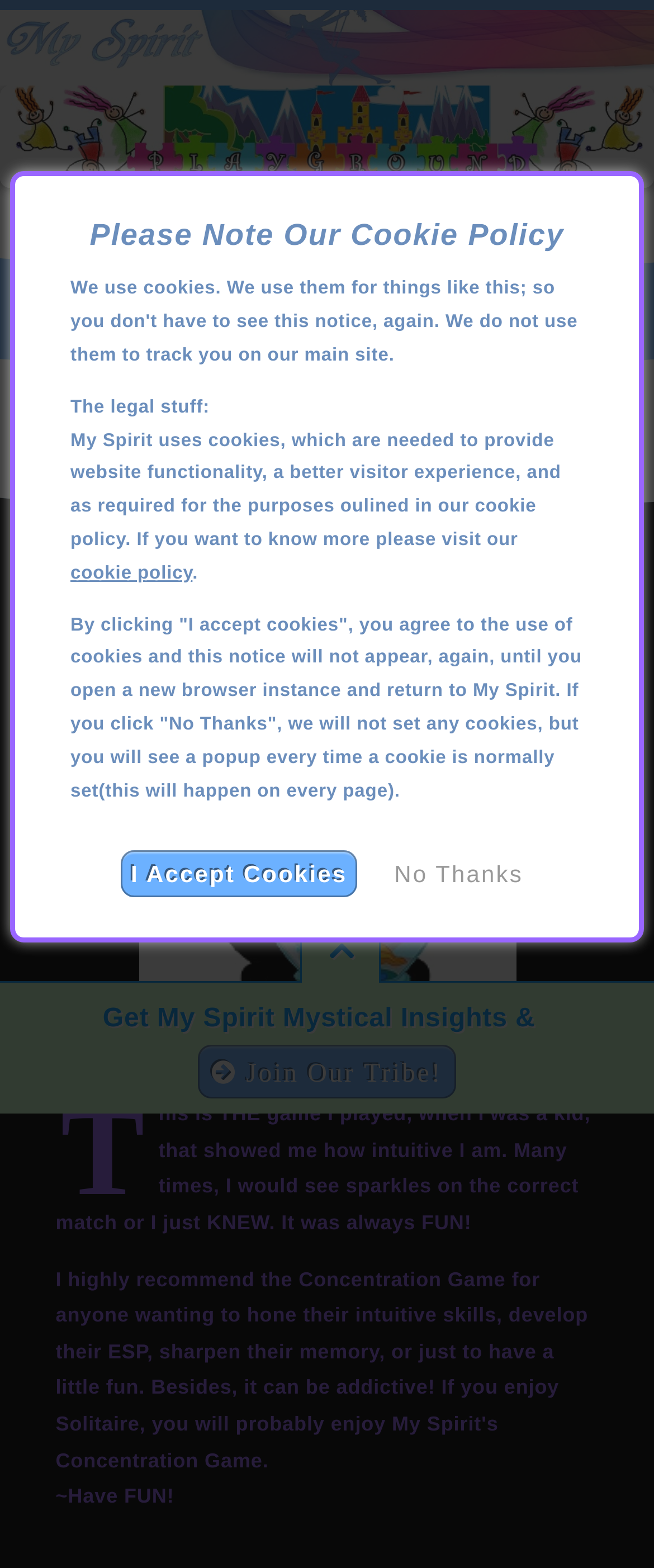Please specify the bounding box coordinates of the clickable region to carry out the following instruction: "Click the 'Playground' link". The coordinates should be four float numbers between 0 and 1, in the format [left, top, right, bottom].

[0.077, 0.232, 0.923, 0.233]